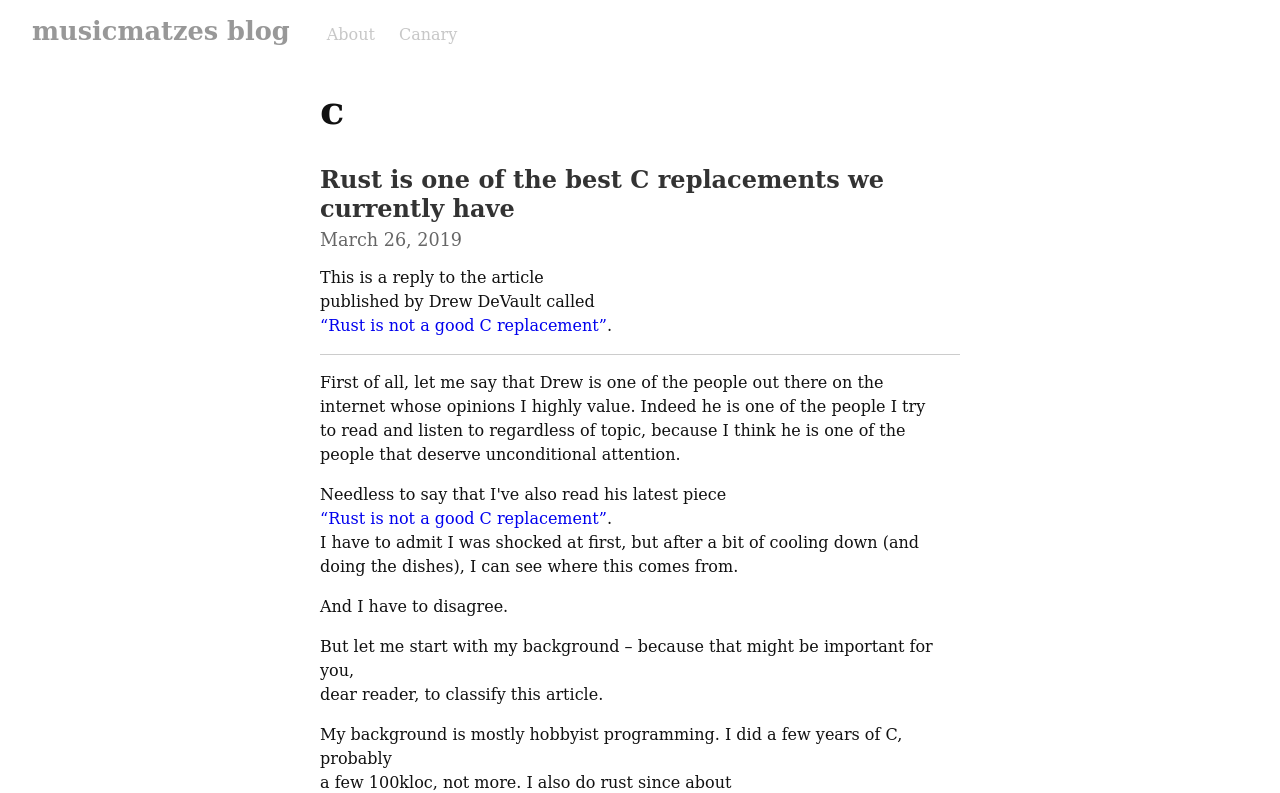Based on the element description: "About", identify the UI element and provide its bounding box coordinates. Use four float numbers between 0 and 1, [left, top, right, bottom].

[0.255, 0.032, 0.293, 0.055]